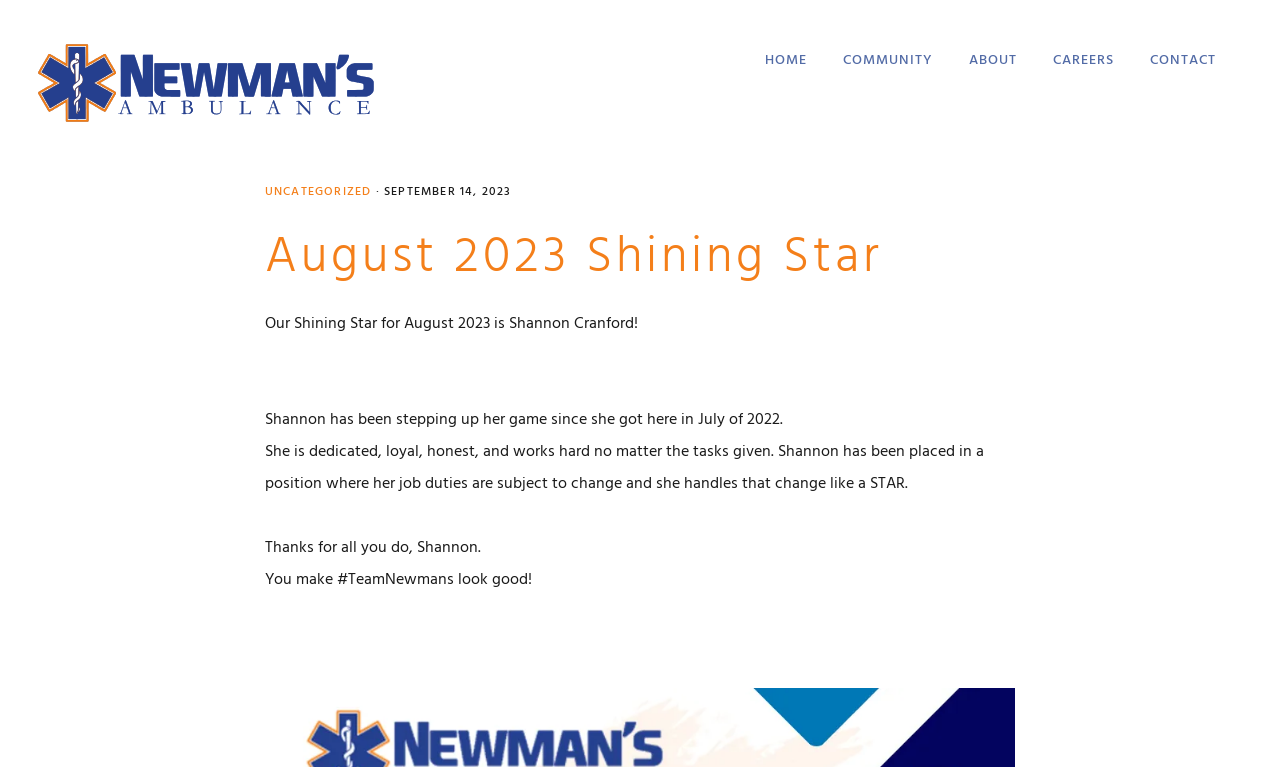What is Shannon's job characteristic?
Based on the screenshot, answer the question with a single word or phrase.

Dedicated, loyal, honest, hardworking